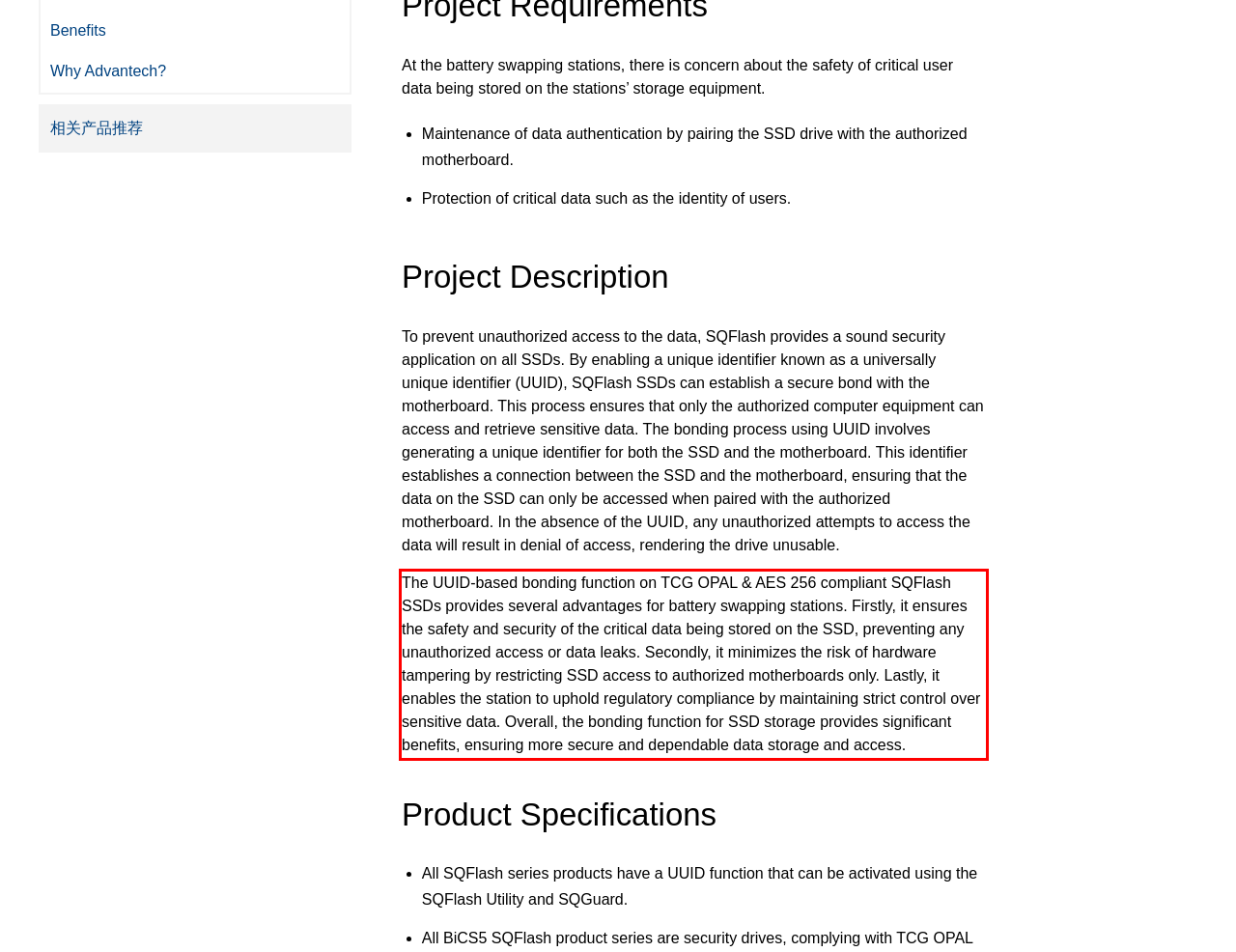Using the provided screenshot of a webpage, recognize and generate the text found within the red rectangle bounding box.

The UUID-based bonding function on TCG OPAL & AES 256 compliant SQFlash SSDs provides several advantages for battery swapping stations. Firstly, it ensures the safety and security of the critical data being stored on the SSD, preventing any unauthorized access or data leaks. Secondly, it minimizes the risk of hardware tampering by restricting SSD access to authorized motherboards only. Lastly, it enables the station to uphold regulatory compliance by maintaining strict control over sensitive data. Overall, the bonding function for SSD storage provides significant benefits, ensuring more secure and dependable data storage and access.